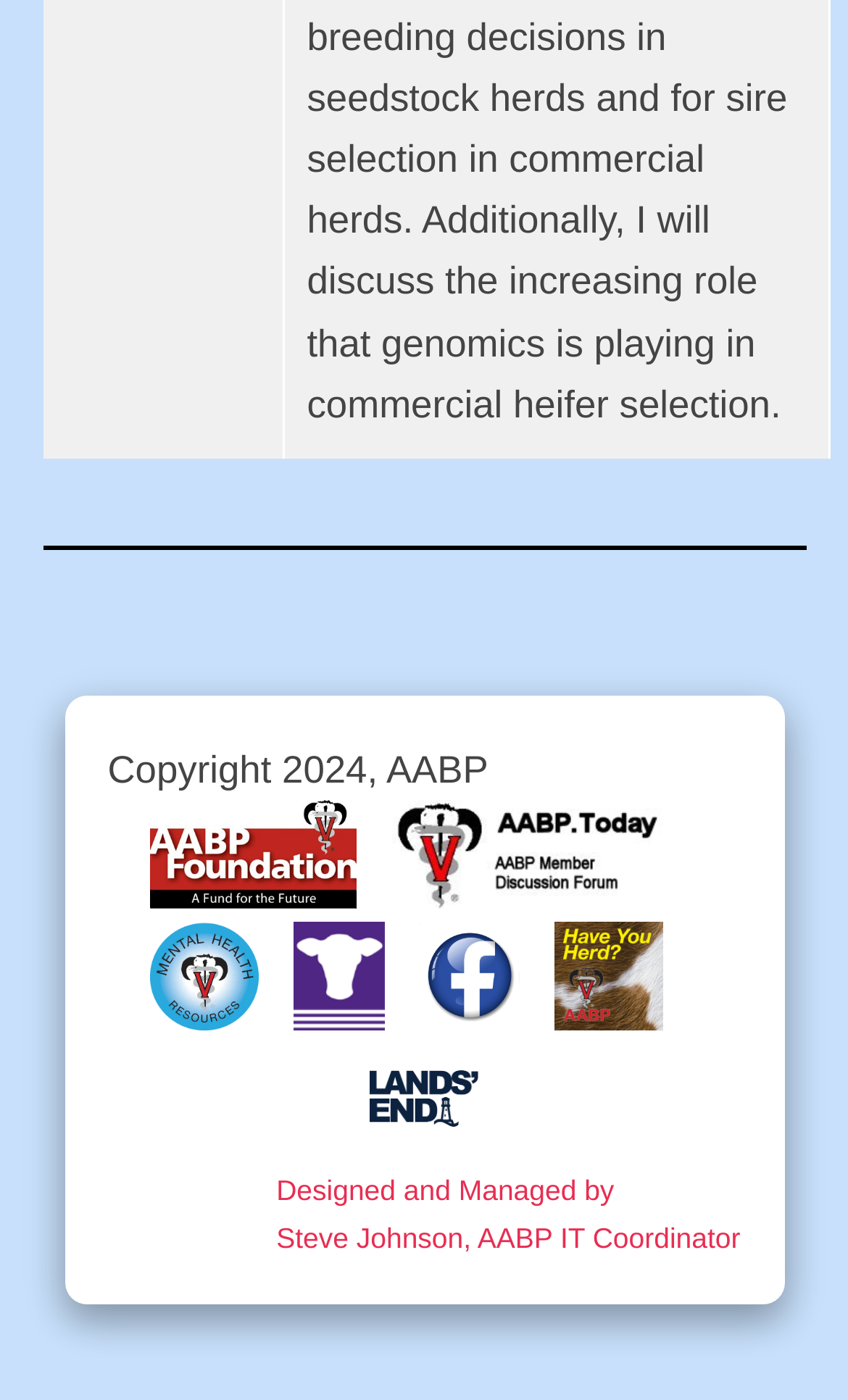What is the position of the 'Facebook' link?
Answer the question based on the image using a single word or a brief phrase.

middle